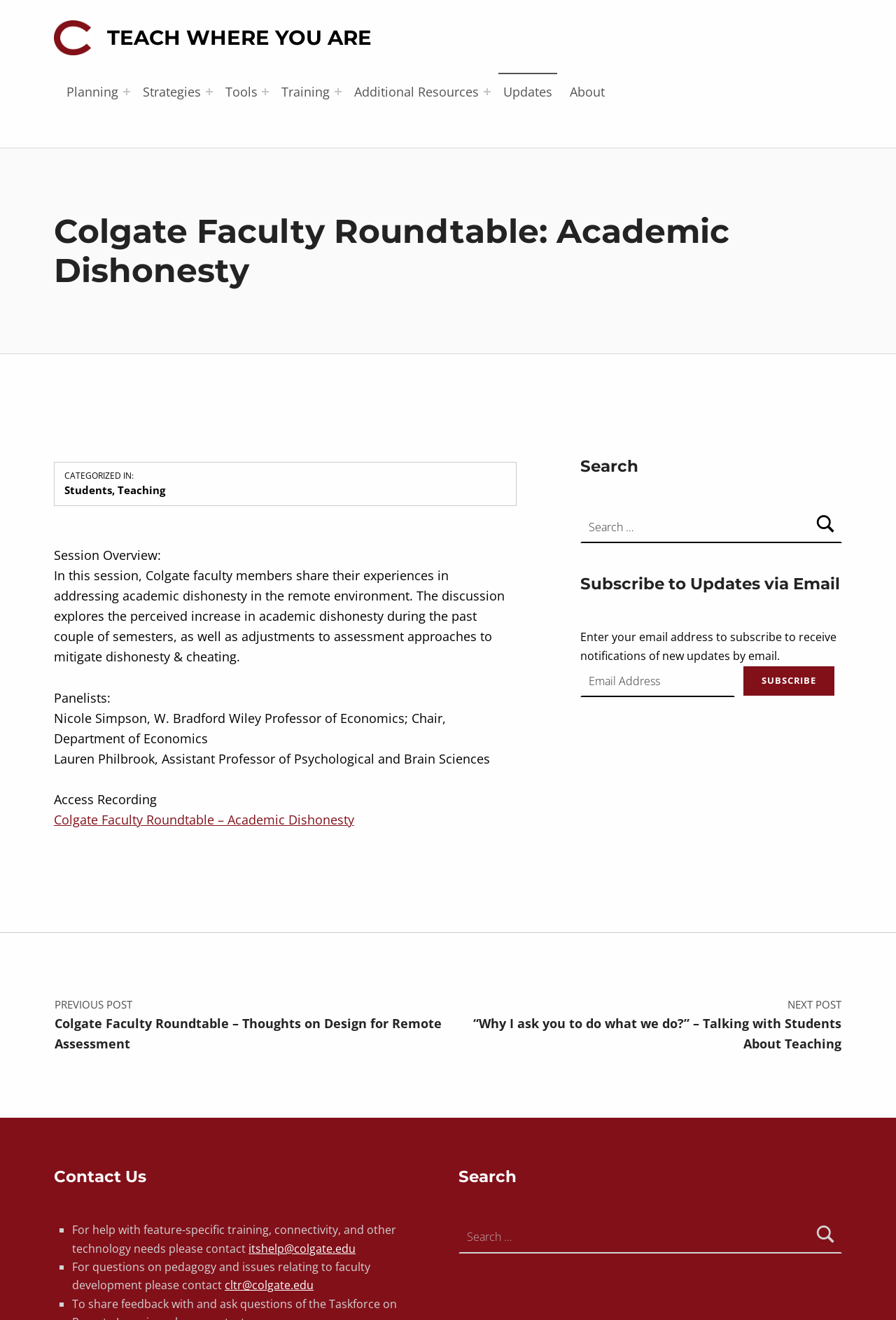Locate the bounding box coordinates of the element's region that should be clicked to carry out the following instruction: "Click on the 'Planning' link". The coordinates need to be four float numbers between 0 and 1, i.e., [left, top, right, bottom].

[0.069, 0.055, 0.137, 0.083]